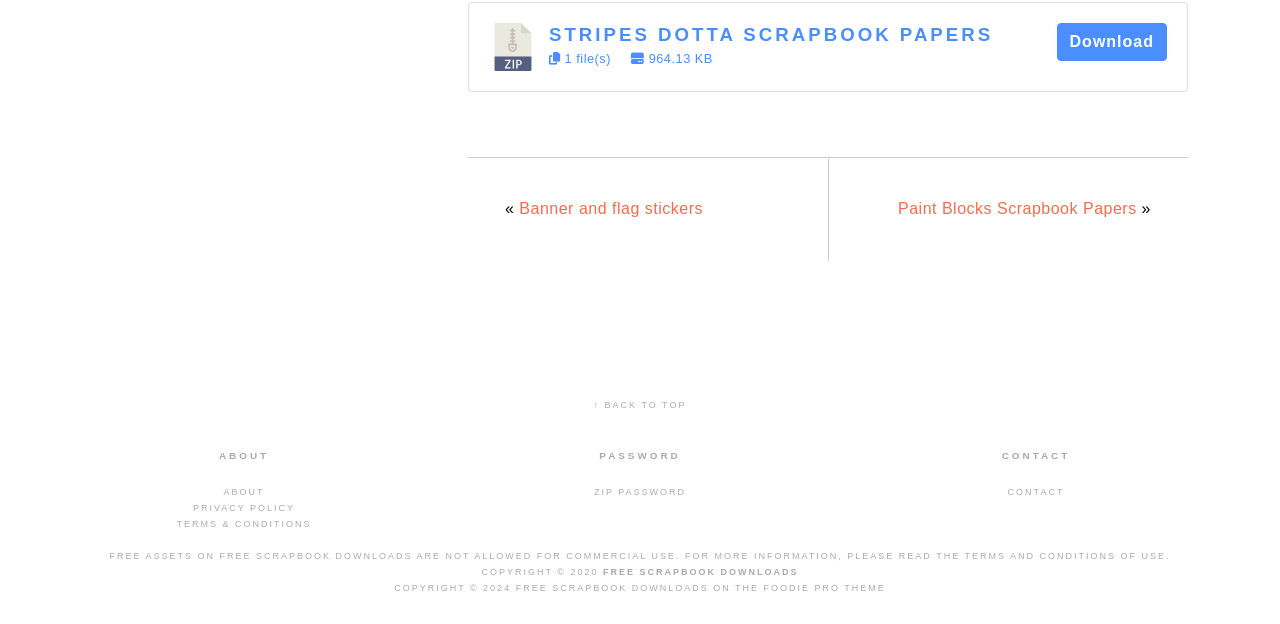Answer the question with a brief word or phrase:
What is the size of the downloadable file?

964.13 KB